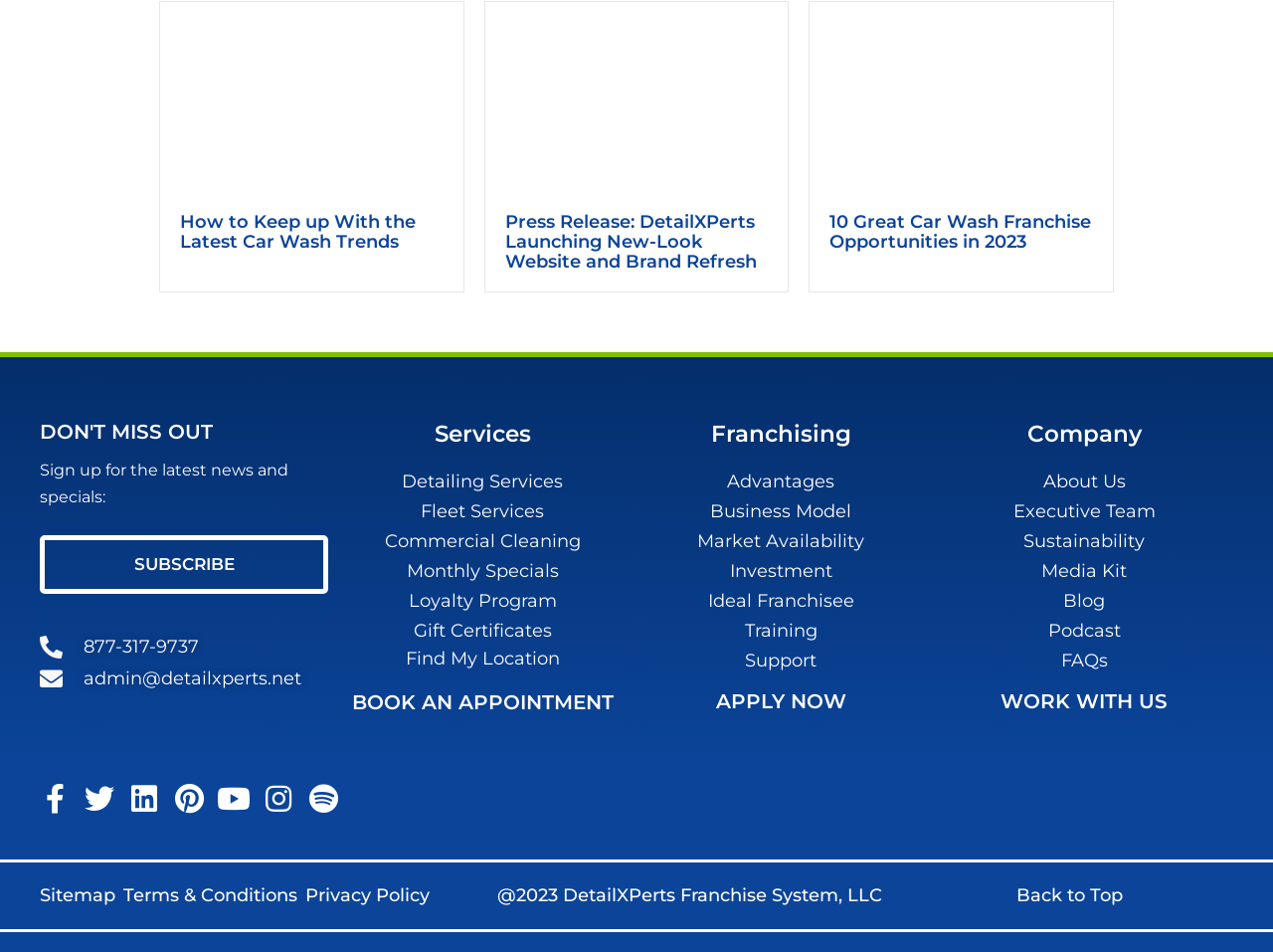Please identify the coordinates of the bounding box that should be clicked to fulfill this instruction: "Learn about franchising opportunities".

[0.5, 0.494, 0.727, 0.517]